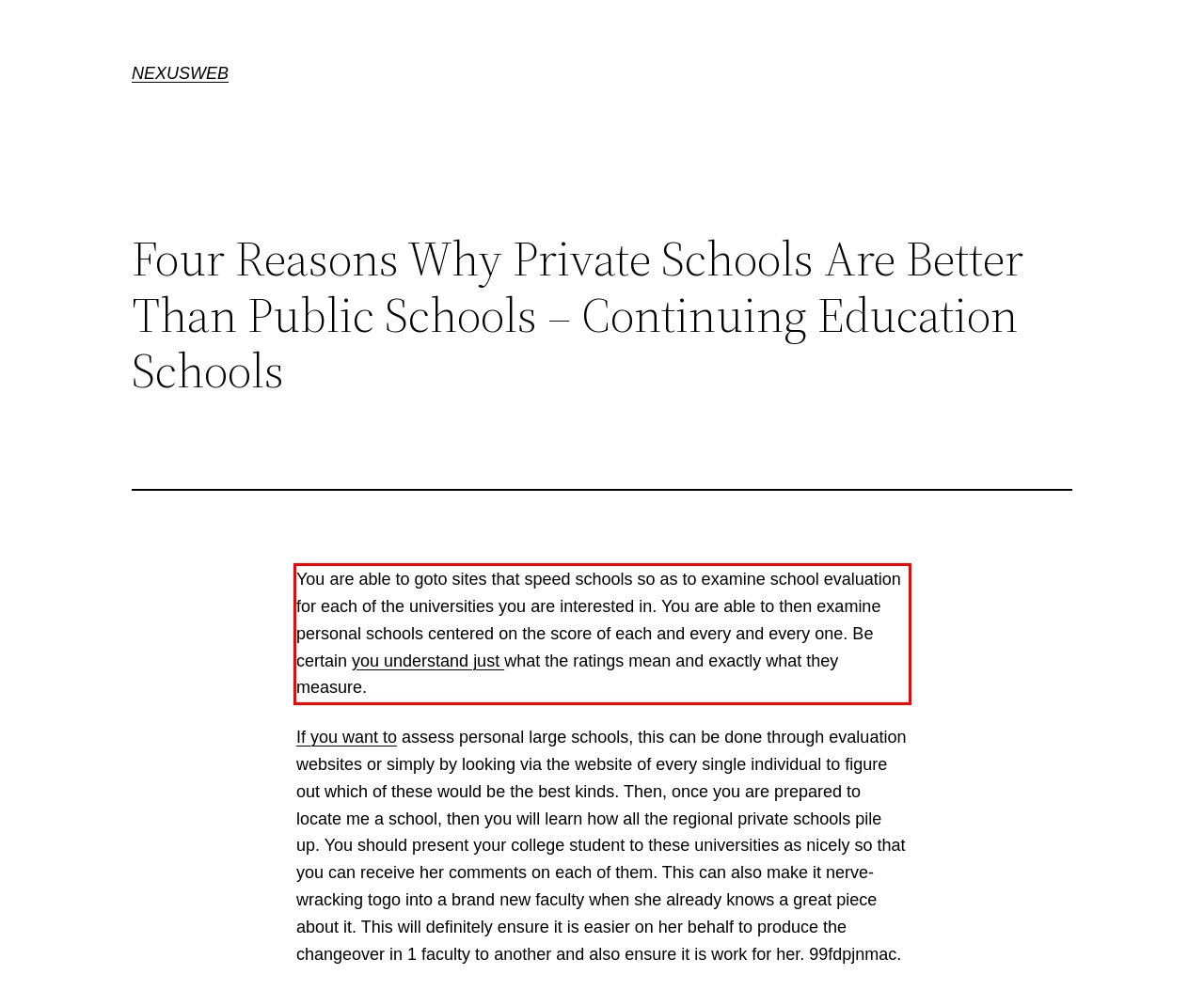You are provided with a webpage screenshot that includes a red rectangle bounding box. Extract the text content from within the bounding box using OCR.

You are able to goto sites that speed schools so as to examine school evaluation for each of the universities you are interested in. You are able to then examine personal schools centered on the score of each and every and every one. Be certain you understand just what the ratings mean and exactly what they measure.